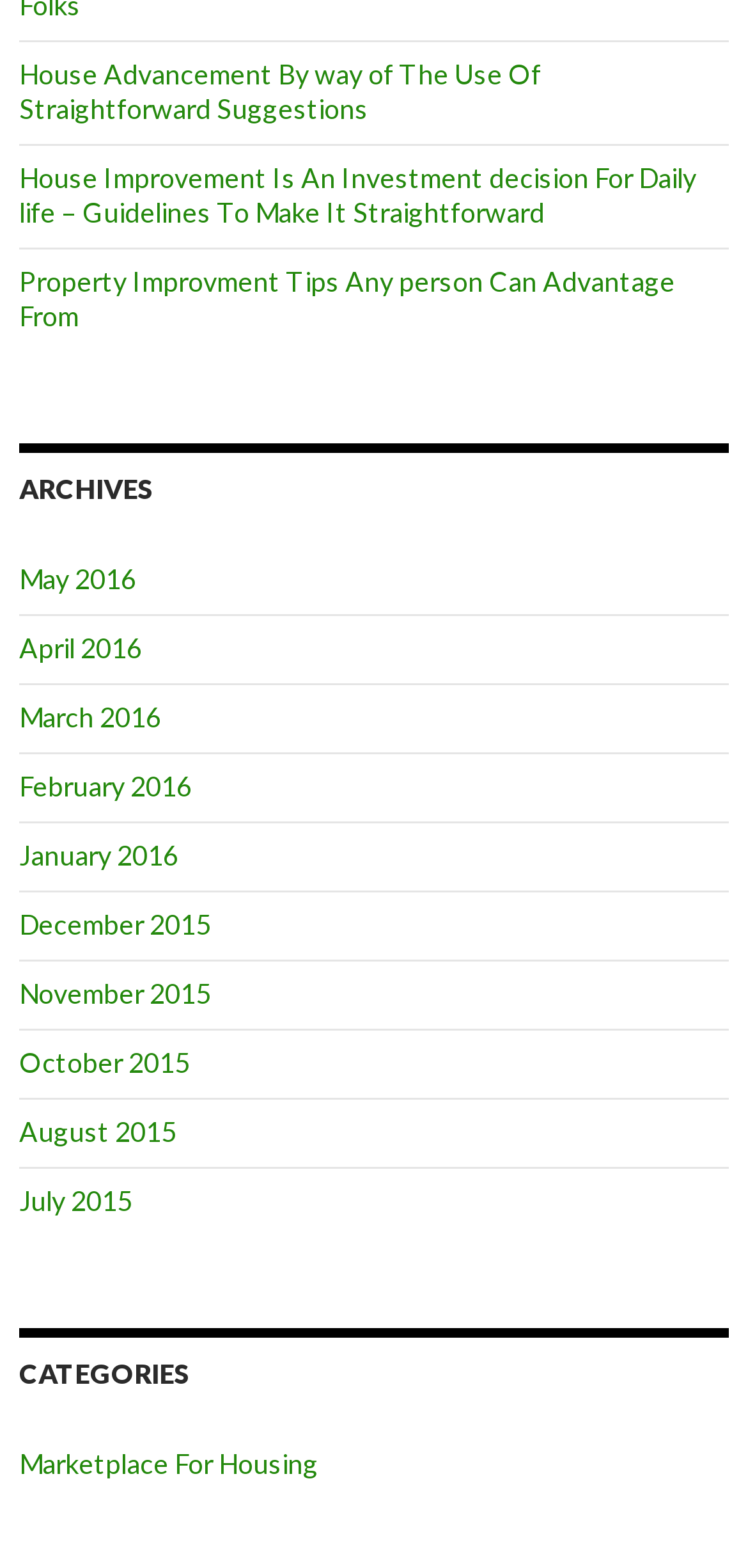What is the earliest month listed under ARCHIVES?
Based on the visual content, answer with a single word or a brief phrase.

July 2015